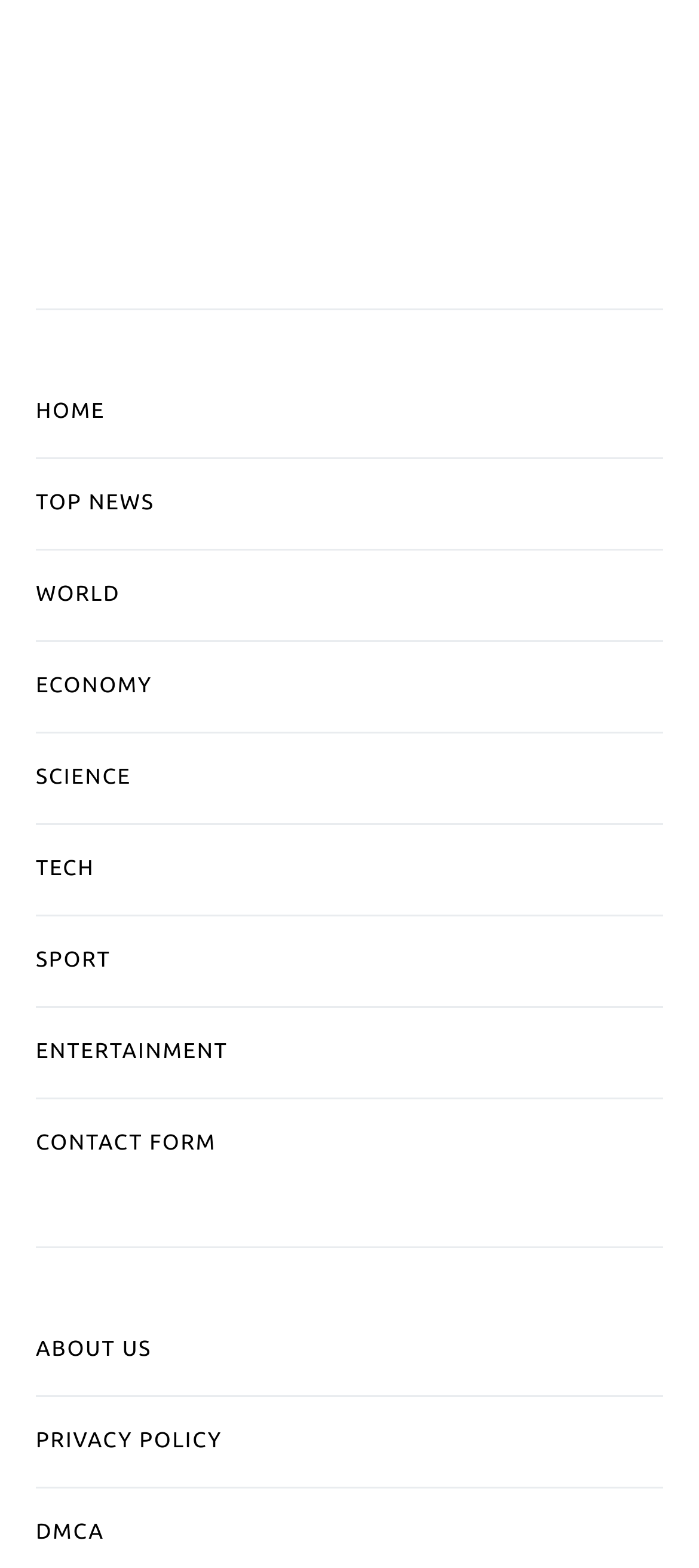Please identify the bounding box coordinates of the clickable area that will allow you to execute the instruction: "learn about us".

[0.051, 0.833, 0.949, 0.89]